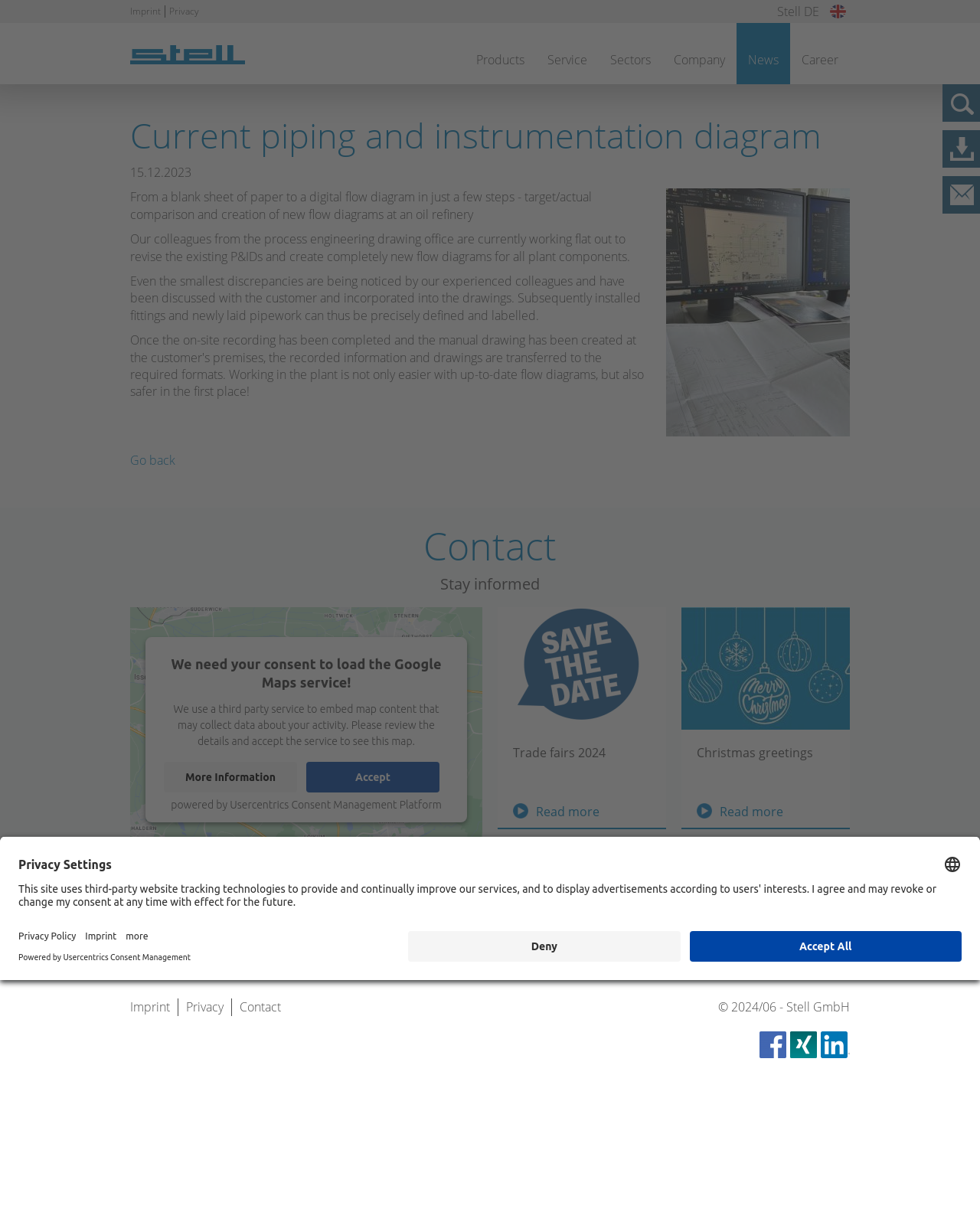Please find the top heading of the webpage and generate its text.

Current piping and instrumentation diagram